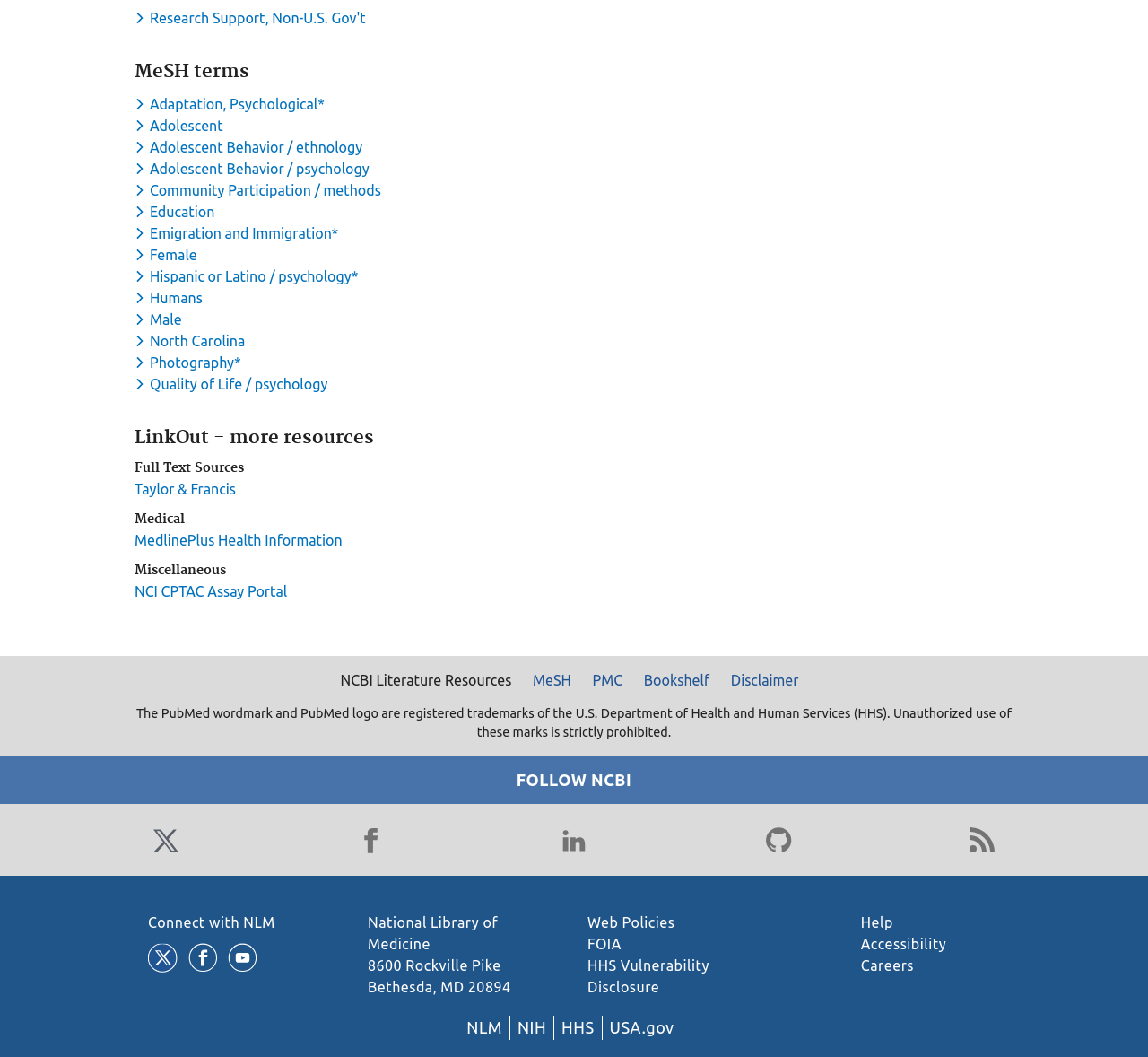Identify the bounding box coordinates of the clickable region necessary to fulfill the following instruction: "Toggle dropdown menu for keyword Research Support, Non-U.S. Gov't". The bounding box coordinates should be four float numbers between 0 and 1, i.e., [left, top, right, bottom].

[0.117, 0.009, 0.322, 0.025]